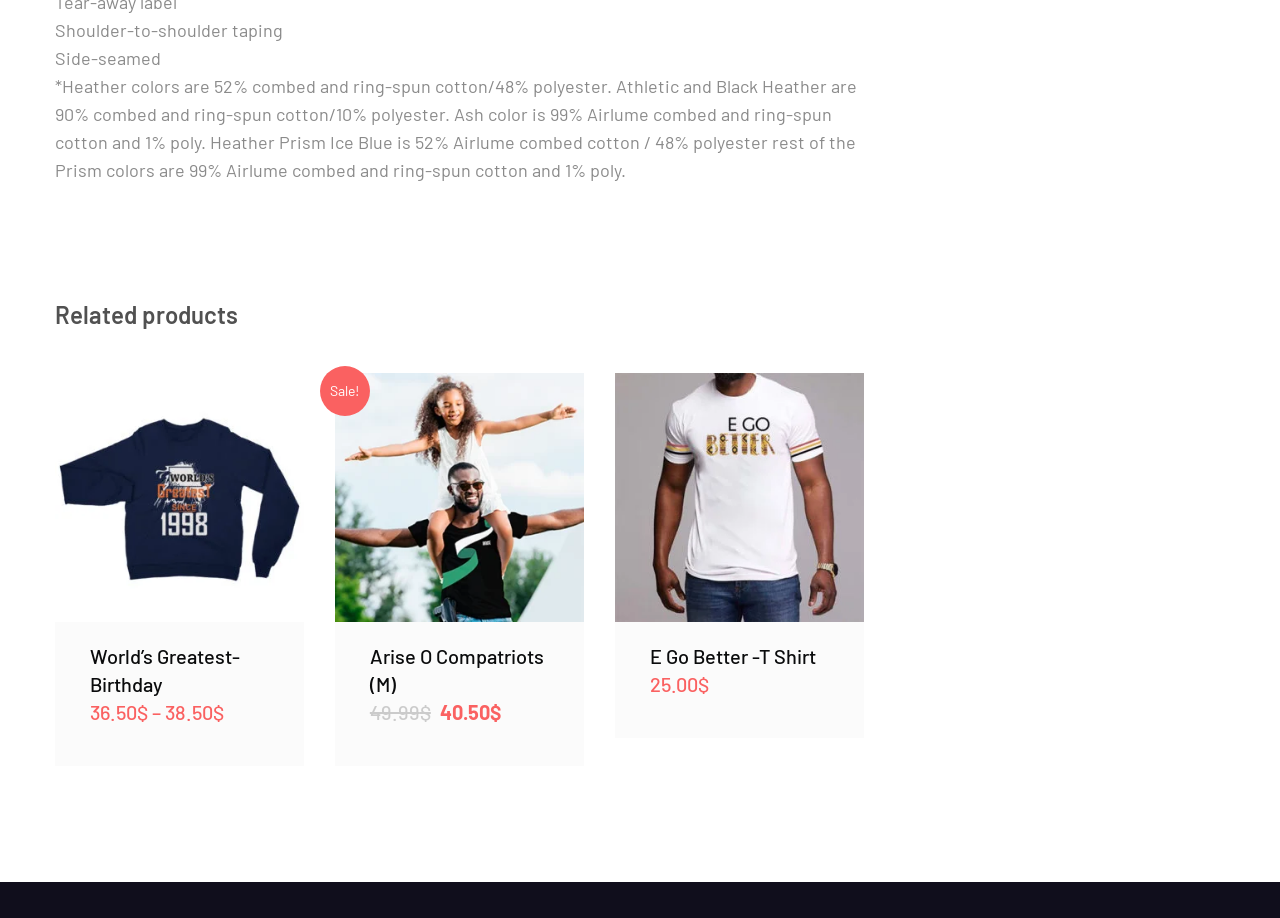Please answer the following query using a single word or phrase: 
How many products are listed on this webpage?

3